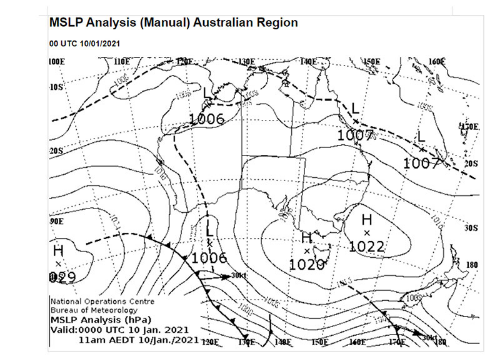Give a thorough explanation of the elements present in the image.

This image depicts a manual Mean Sea Level Pressure (MSLP) analysis for the Australian region, dated 10 January 2021, with observations recorded at 00 UTC and valid for 11 am AEDT on the same day. The chart illustrates various weather systems affecting the area, indicated by isobars that represent lines of equal atmospheric pressure. Key features include multiple high-pressure (H) and low-pressure (L) systems, with pressure readings marked at various locations across the map. This analysis is crucial for understanding weather patterns and forecasting conditions, particularly for activities such as gliding, as mentioned in the accompanying text about the flying conditions around Benalla. It highlights the synoptic weather context that gliders must consider during their flights.